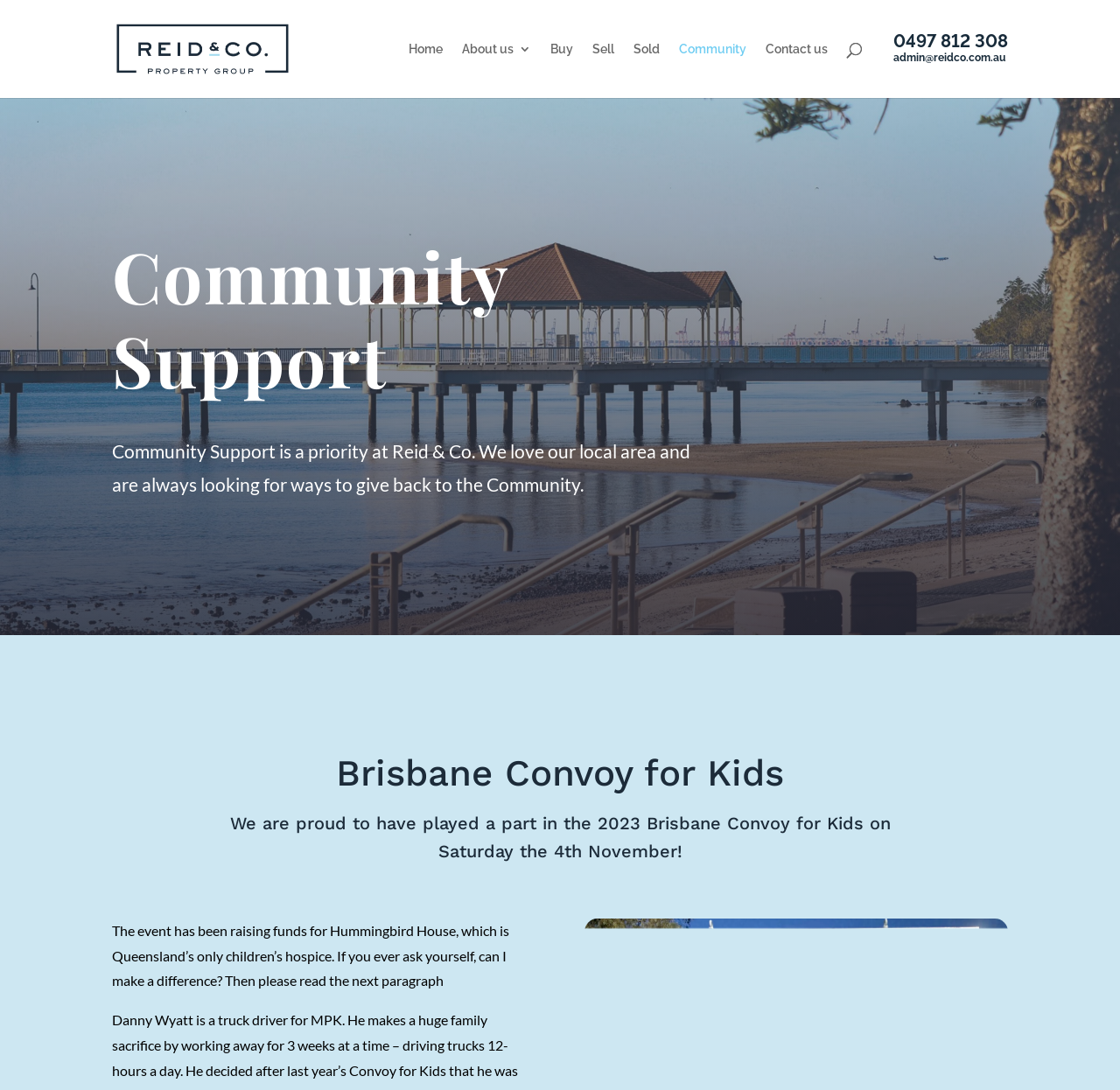Reply to the question below using a single word or brief phrase:
What is the purpose of Community Support?

To give back to the community